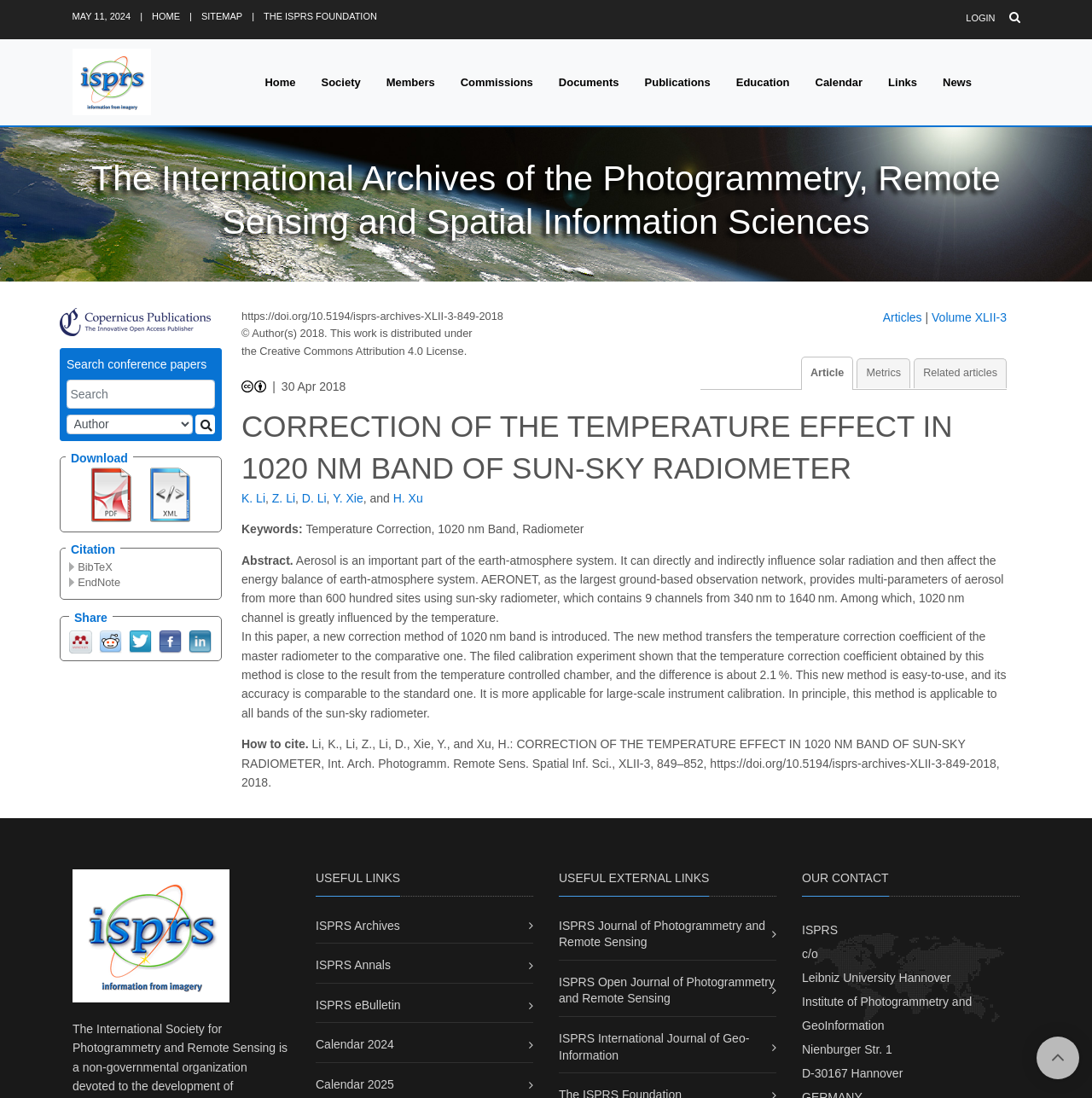Identify the bounding box coordinates for the UI element described as: "title="XML Version"". The coordinates should be provided as four floats between 0 and 1: [left, top, right, bottom].

[0.137, 0.444, 0.174, 0.456]